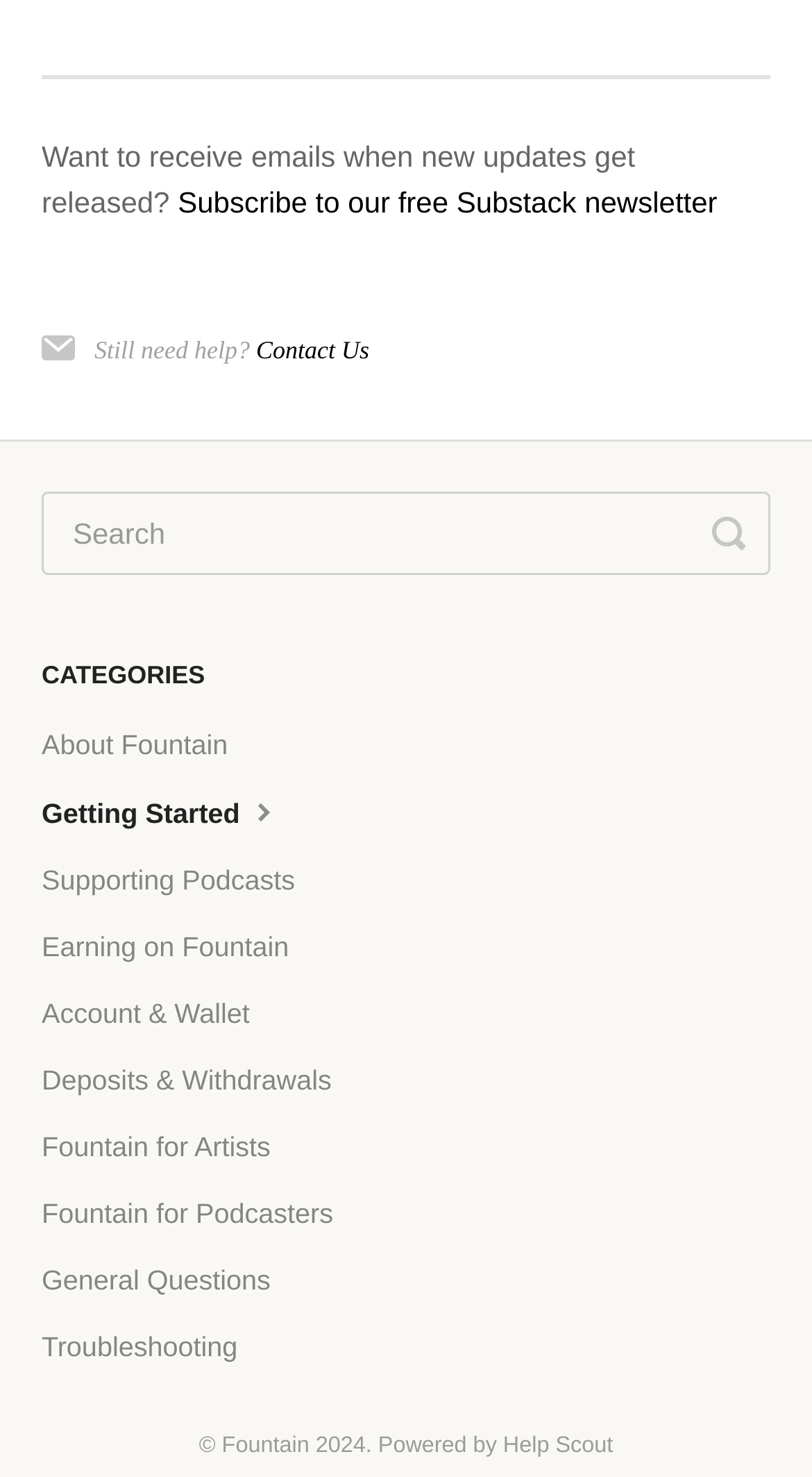What is the copyright information?
Provide a concise answer using a single word or phrase based on the image.

2024 Fountain